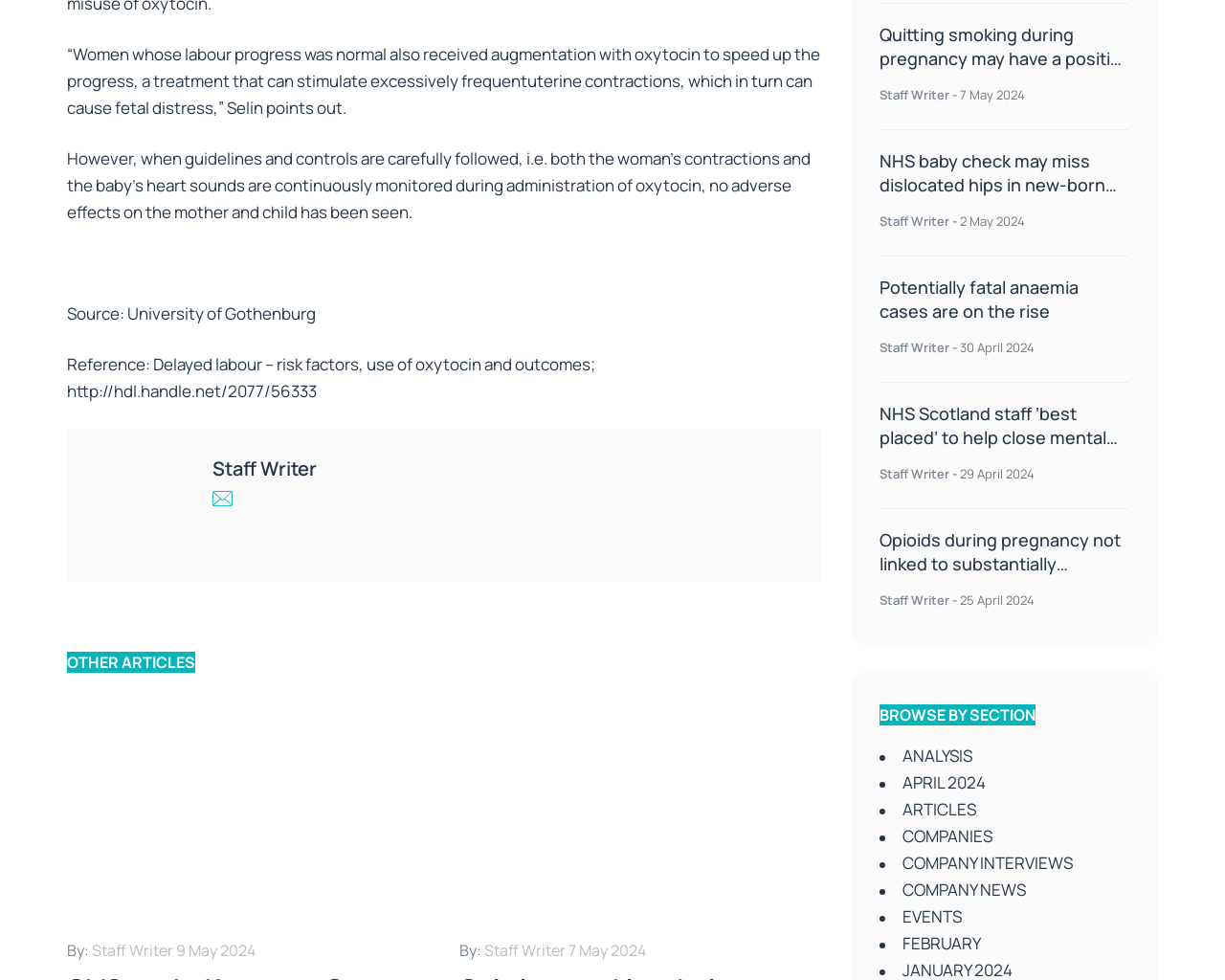Find the bounding box coordinates of the element I should click to carry out the following instruction: "Read article about quitting smoking during pregnancy".

[0.718, 0.023, 0.922, 0.096]